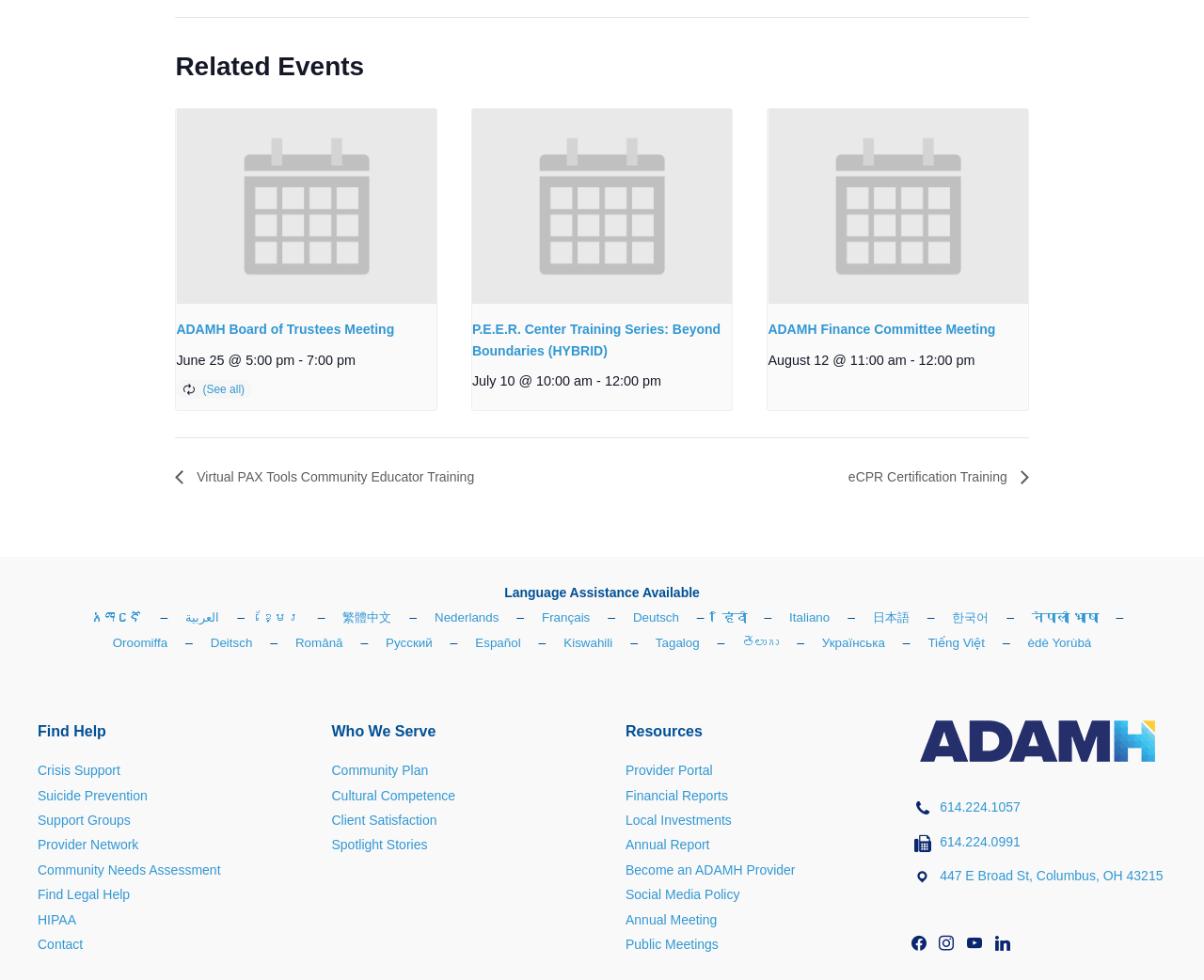Locate the bounding box coordinates of the clickable region necessary to complete the following instruction: "View 'P.E.E.R. Center Training Series: Beyond Boundaries (HYBRID)' event". Provide the coordinates in the format of four float numbers between 0 and 1, i.e., [left, top, right, bottom].

[0.392, 0.111, 0.608, 0.31]